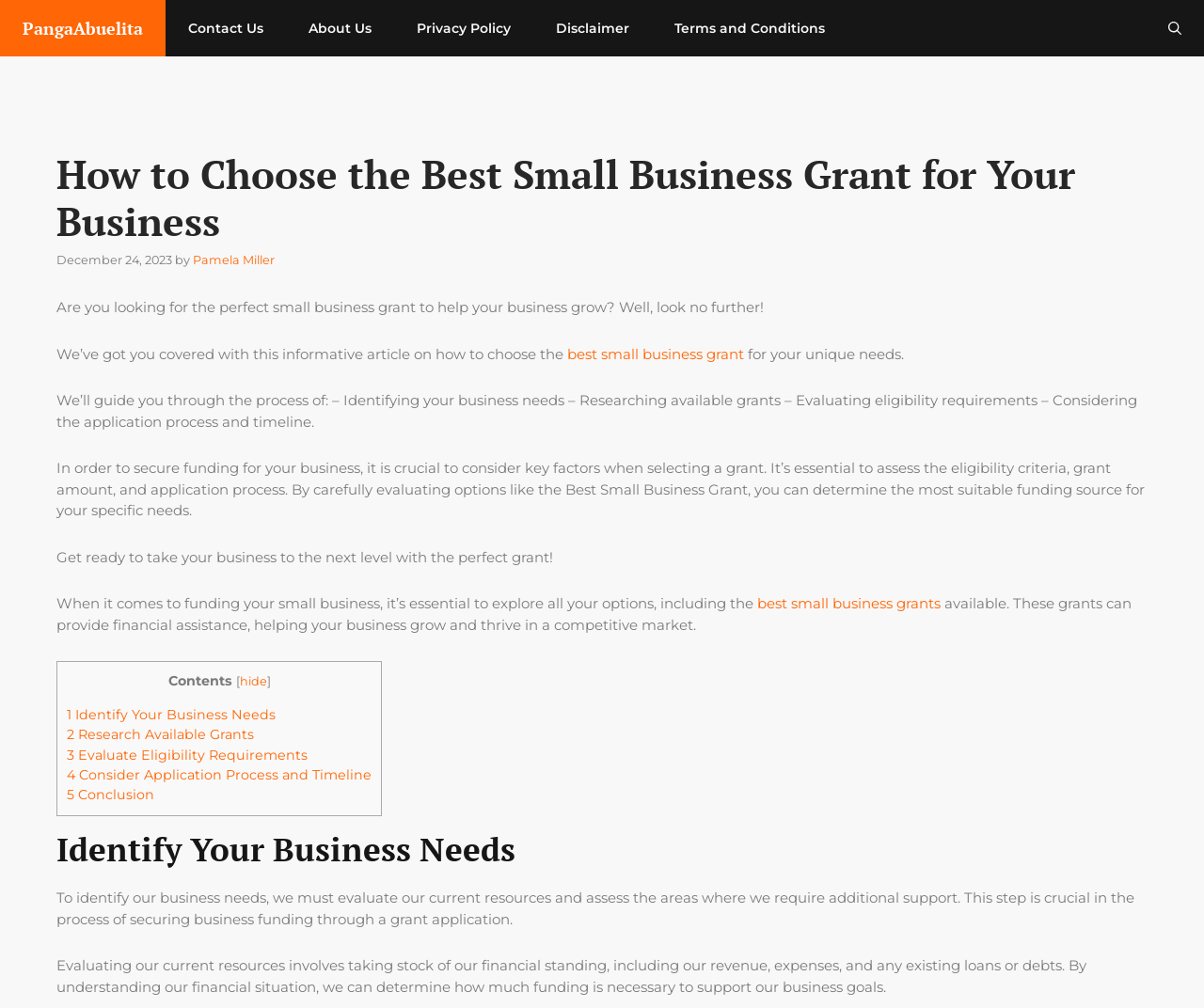Please provide a brief answer to the following inquiry using a single word or phrase:
Who is the author of the article?

Pamela Miller